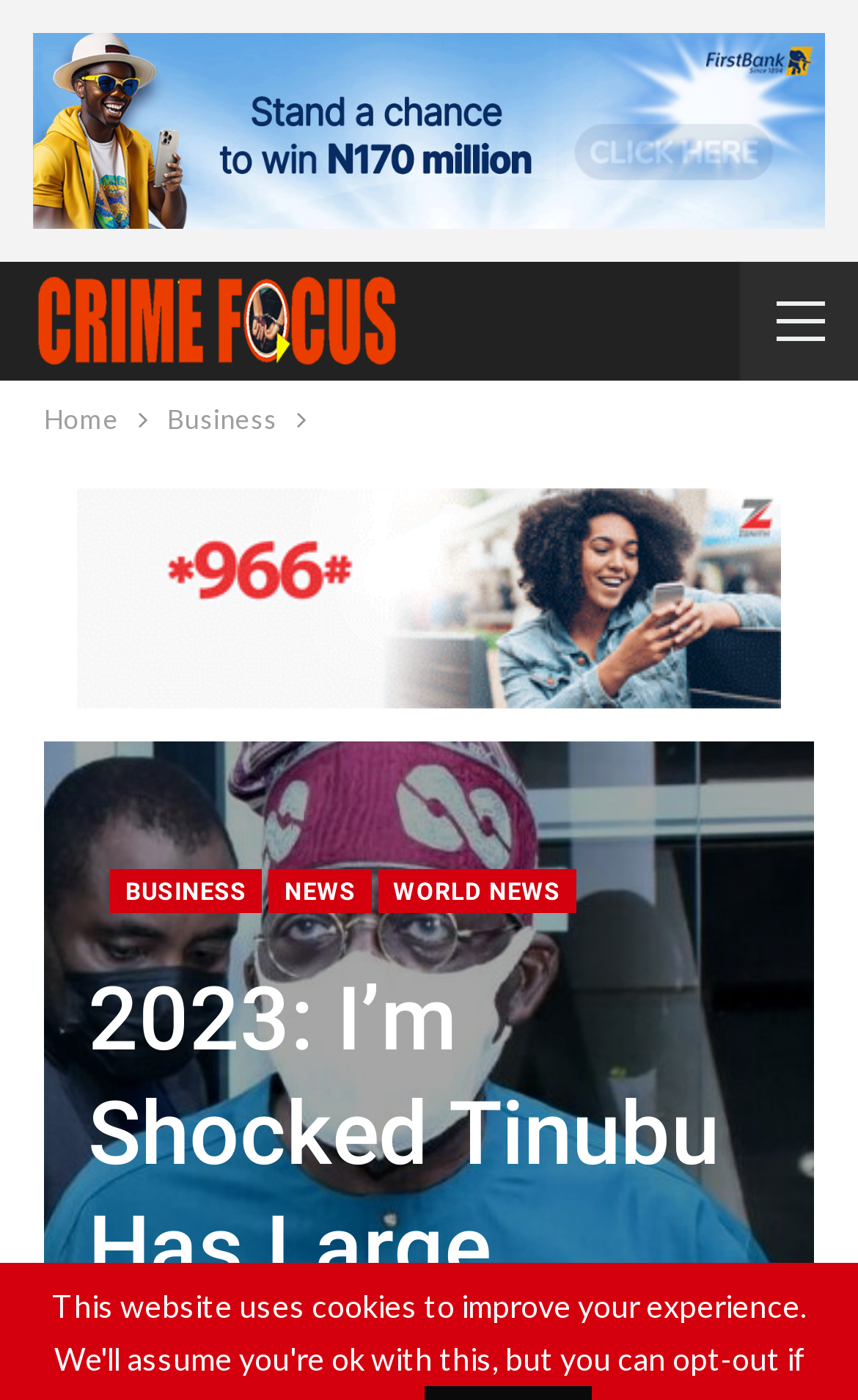Generate a comprehensive description of the contents of the webpage.

The webpage appears to be a news article page, with a focus on a specific news story. At the top of the page, there is a large banner with the title "2023: I’m Shocked Tinubu Has Large Shares In Apple, Man Utd – Jibrin – Crime Focus News". Below this title, there is a complementary section that spans almost the entire width of the page.

On the top-left corner of the page, there is an image of the "Crime Focus News" logo. Next to it, there is a link to "FIRST BANK" with an accompanying image. The image and link are aligned vertically and take up a significant portion of the top section of the page.

Below the top section, there is a navigation bar with breadcrumbs, which includes links to "Home" and "Business". The navigation bar is positioned near the top of the page and spans the entire width.

Further down the page, there is a prominent section with a link to "Zenith Top Gif", accompanied by a large image. This section is centered on the page and takes up a significant amount of vertical space. Below the image, there are three links: "BUSINESS", "NEWS", and "WORLD NEWS", which are aligned horizontally and positioned near the center of the page.

Overall, the webpage has a clear structure, with a focus on the main news story and easy navigation to other sections of the website.